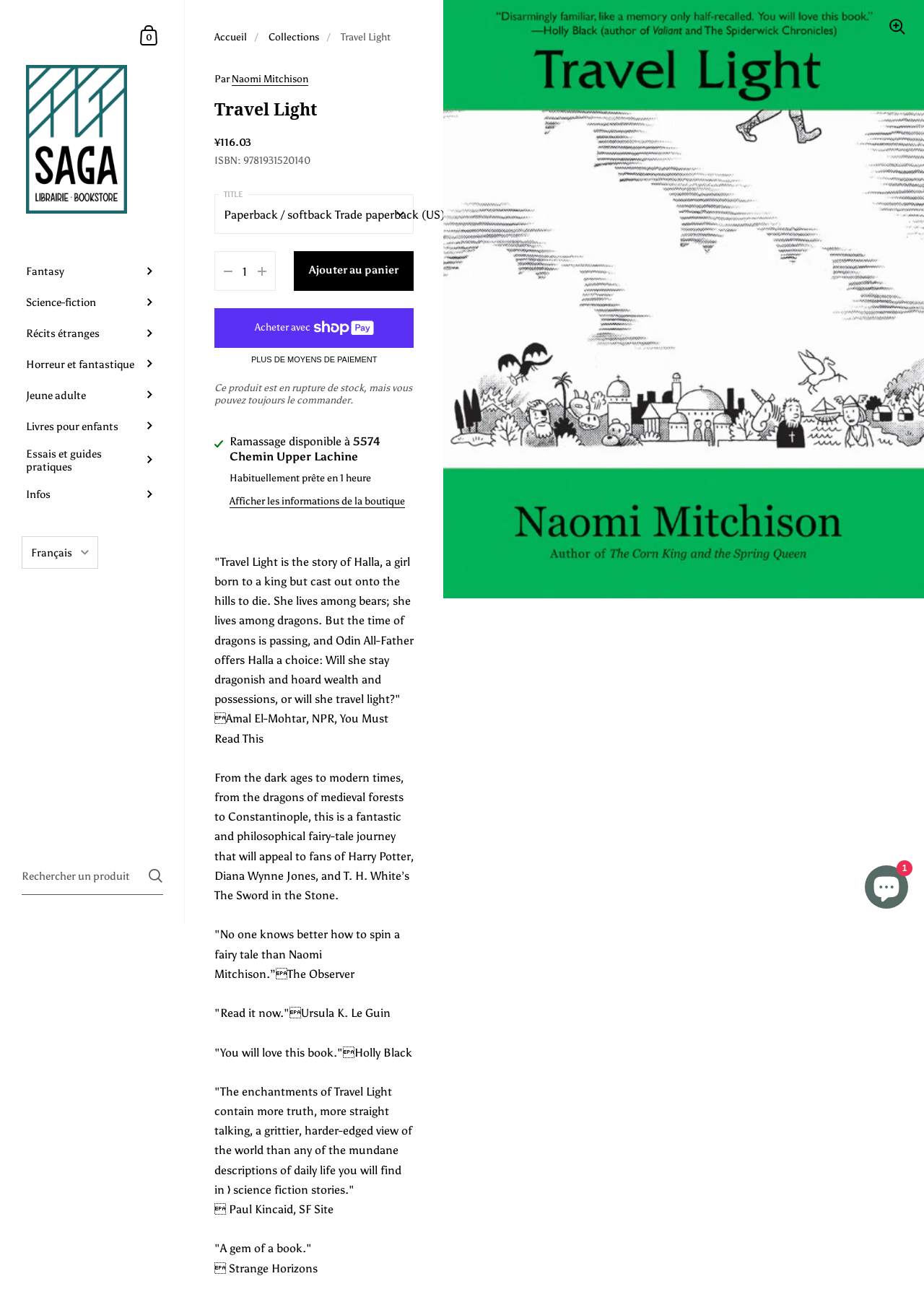Locate the bounding box coordinates of the element that should be clicked to fulfill the instruction: "View book details".

[0.232, 0.076, 0.448, 0.092]